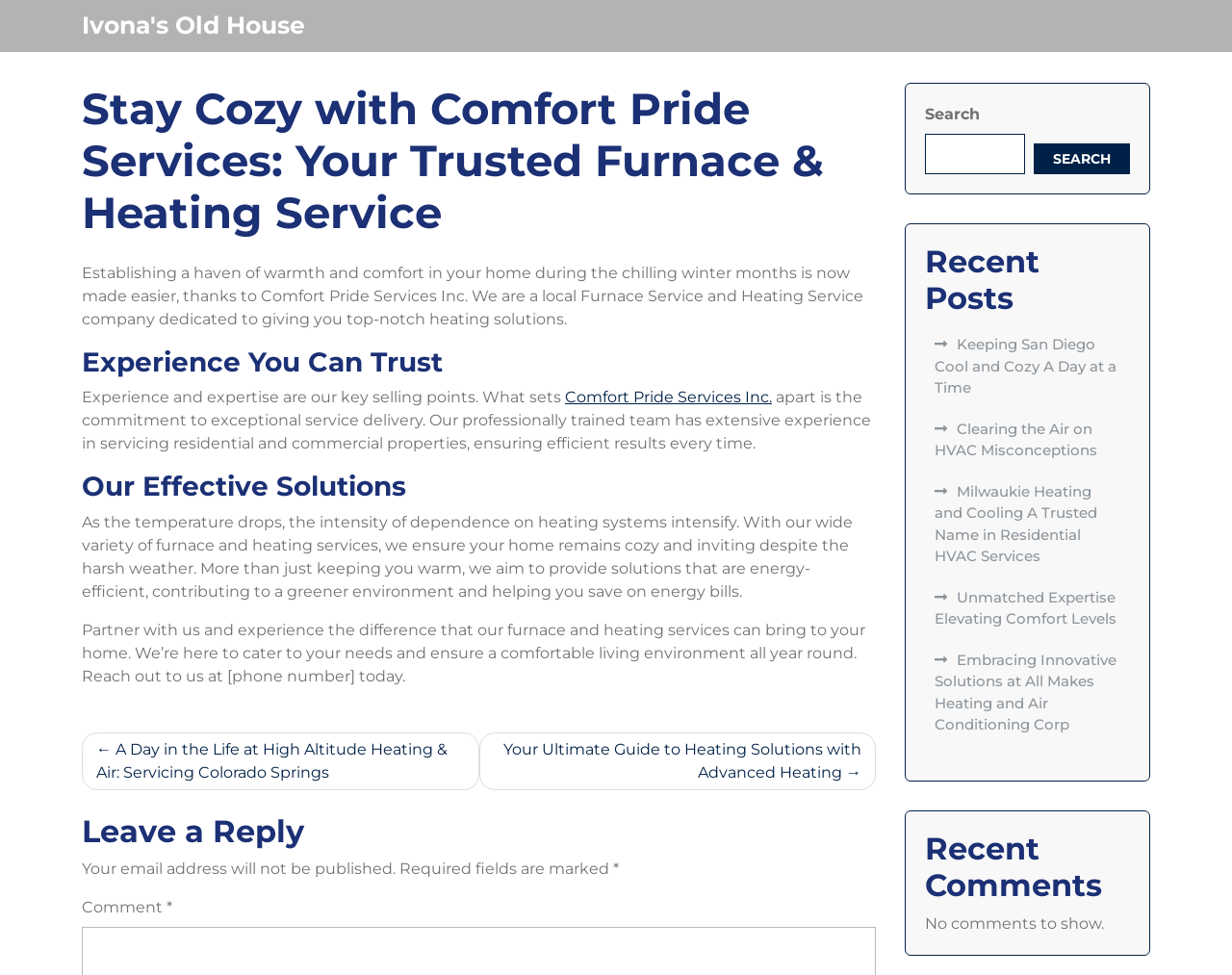Please provide a one-word or short phrase answer to the question:
What type of company is Comfort Pride Services Inc.?

Furnace Service and Heating Service